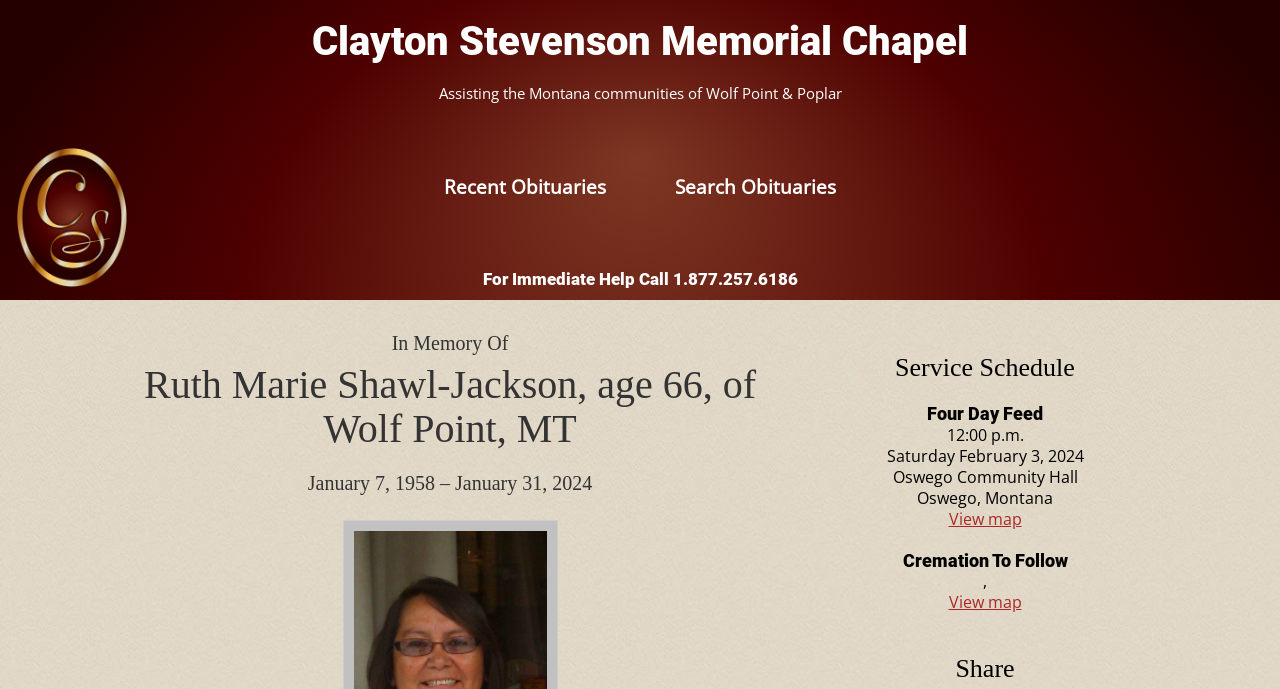What is the location of the service schedule?
Provide an in-depth answer to the question, covering all aspects.

The location of the service schedule can be found in the 'Service Schedule' section of the webpage, where it is written as 'Oswego Community Hall'.